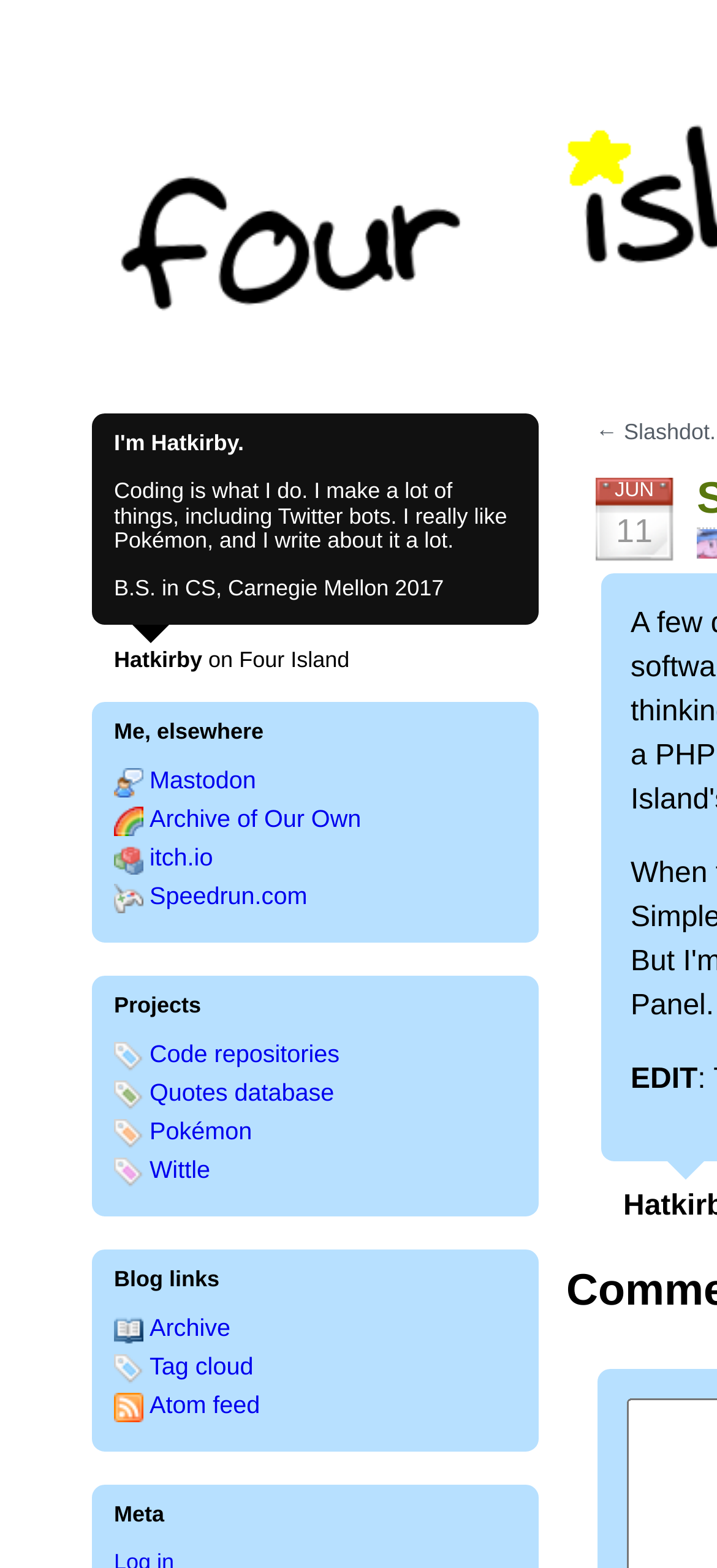Please identify the bounding box coordinates of the element that needs to be clicked to perform the following instruction: "Check the blog archive".

[0.209, 0.838, 0.321, 0.856]